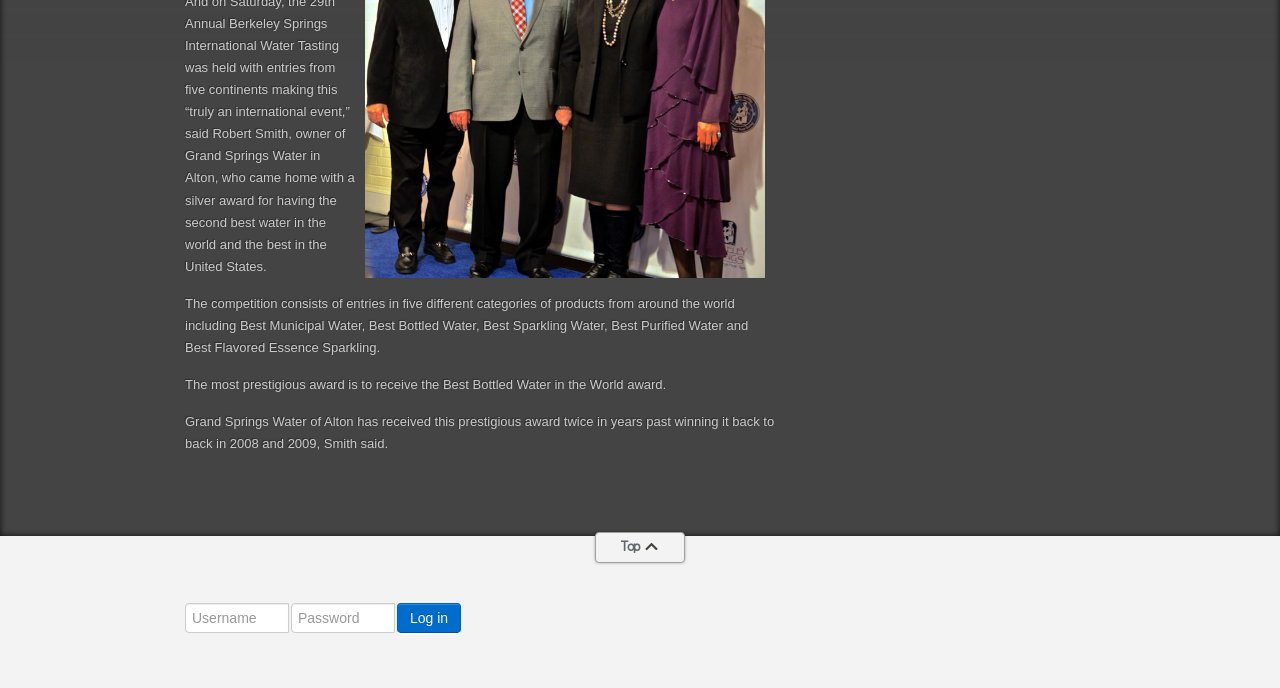What is the competition about?
Answer the question with a detailed explanation, including all necessary information.

The competition is about entries in five different categories of water products from around the world, including Best Municipal Water, Best Bottled Water, Best Sparkling Water, Best Purified Water, and Best Flavored Essence Sparkling.